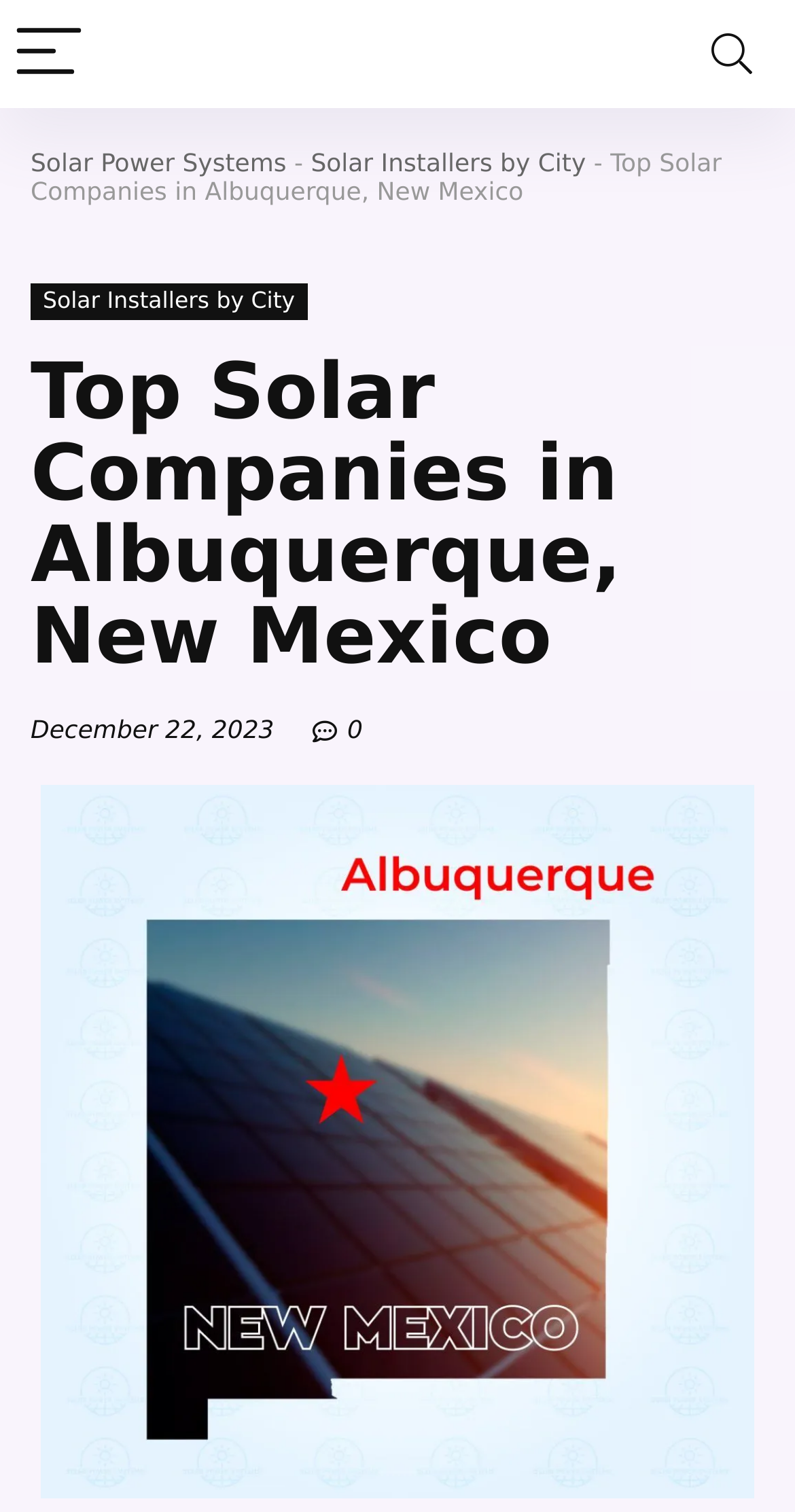Can you find and provide the main heading text of this webpage?

Top Solar Companies in Albuquerque, New Mexico